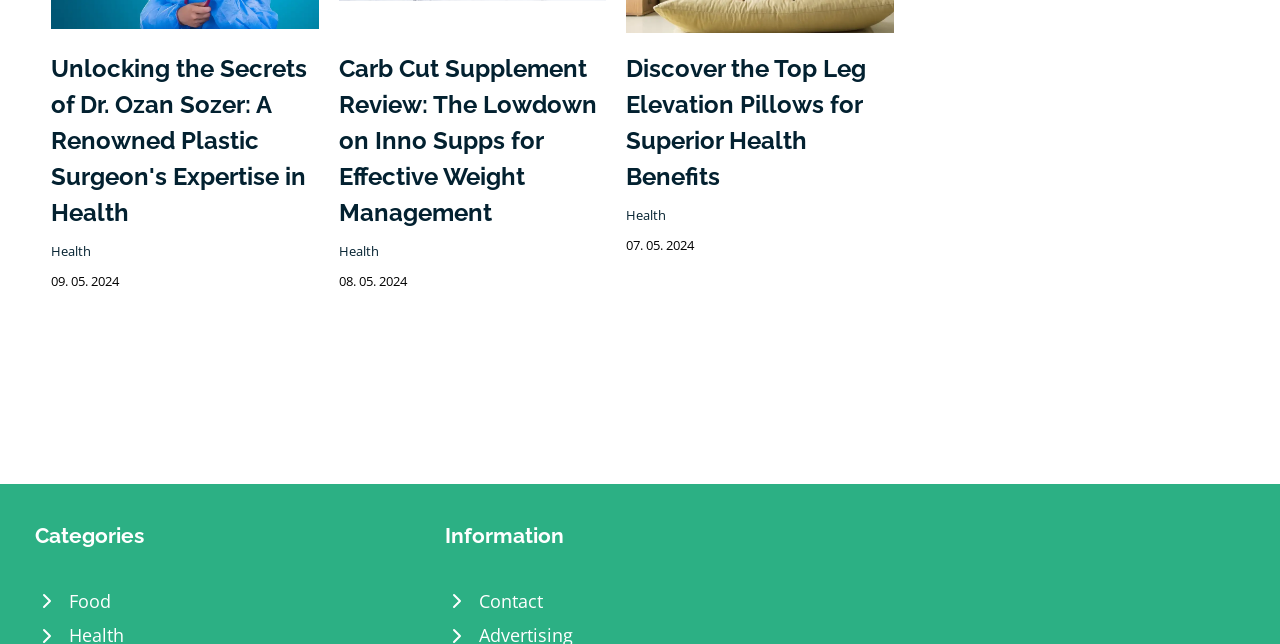What is the date of the second article? Analyze the screenshot and reply with just one word or a short phrase.

08. 05. 2024